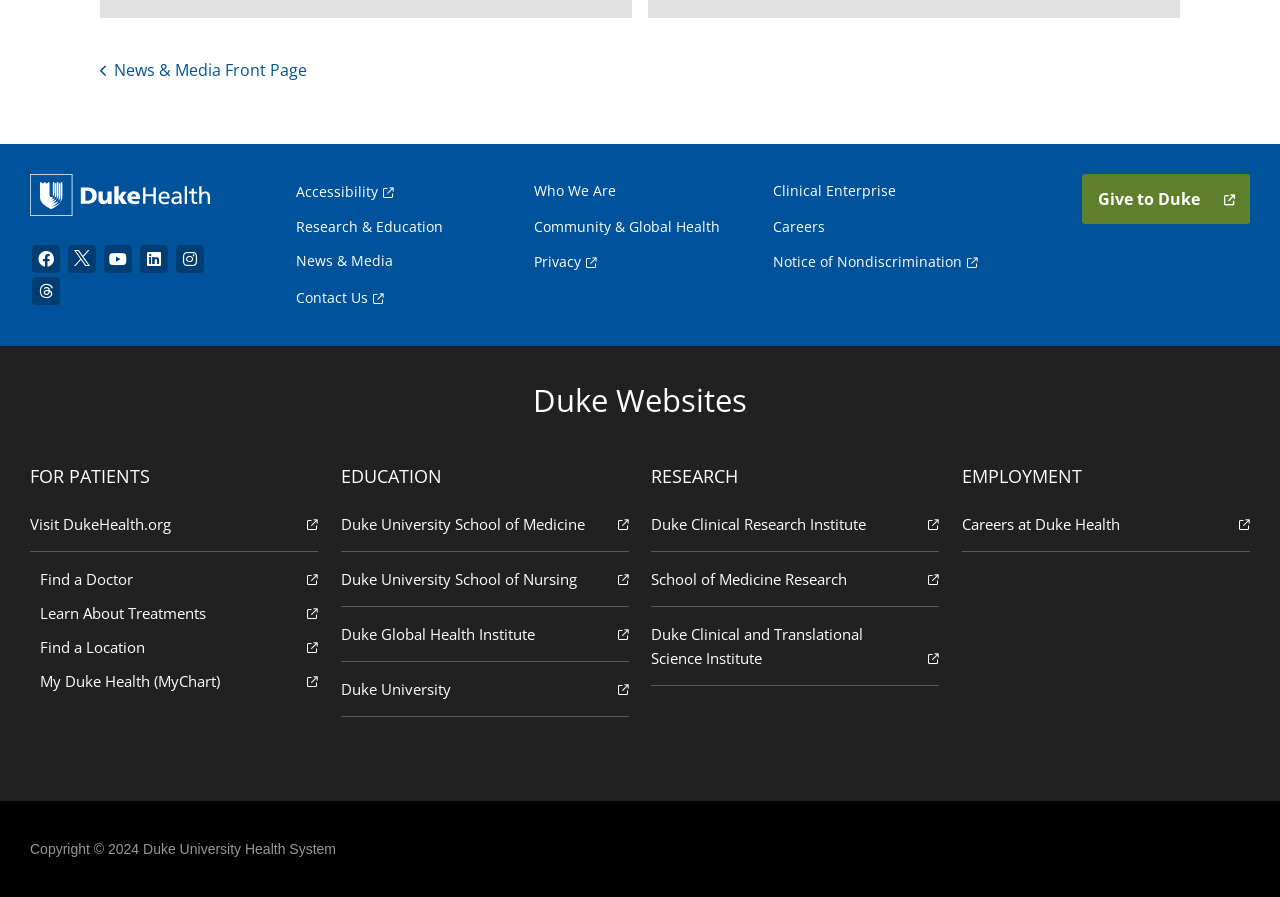Locate and provide the bounding box coordinates for the HTML element that matches this description: "Give to Duke".

[0.845, 0.194, 0.977, 0.25]